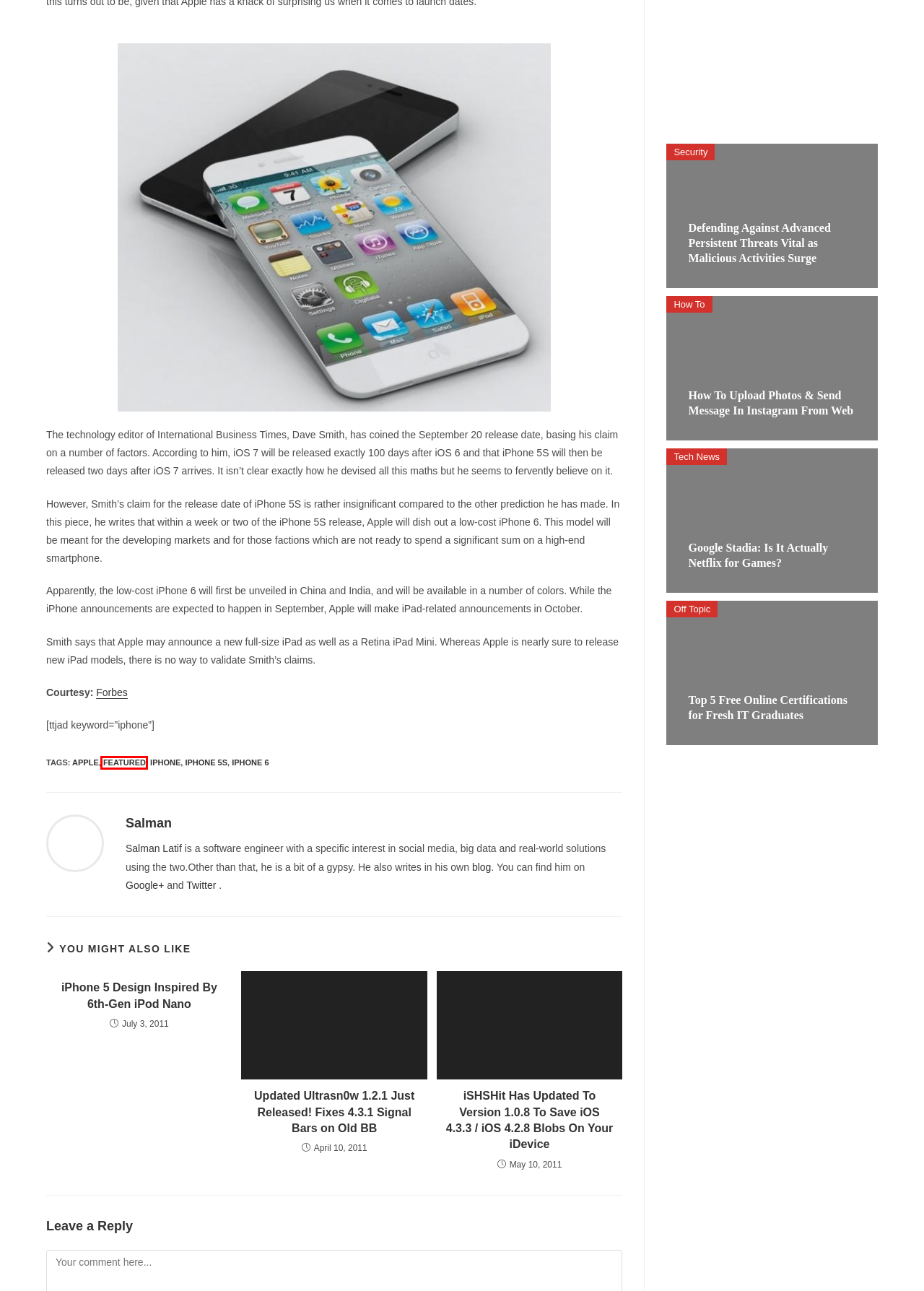Given a screenshot of a webpage featuring a red bounding box, identify the best matching webpage description for the new page after the element within the red box is clicked. Here are the options:
A. Top 5 Free Online Certifications for Fresh IT Graduates - The Tech Journal
B. iPhone 6 Archives - The Tech Journal
C. Featured Archives - The Tech Journal
D. iPhone 5 Design Inspired By 6th-Gen iPod Nano - The Tech Journal
E. iPhone 5S Archives - The Tech Journal
F. Off Topic Archives - The Tech Journal
G. Updated Ultrasn0w 1.2.1 Just Released! Fixes 4.3.1 Signal Bars on Old BB - The Tech Journal
H. How To Upload Photos & Send Message In Instagram From Web - The Tech Journal

C